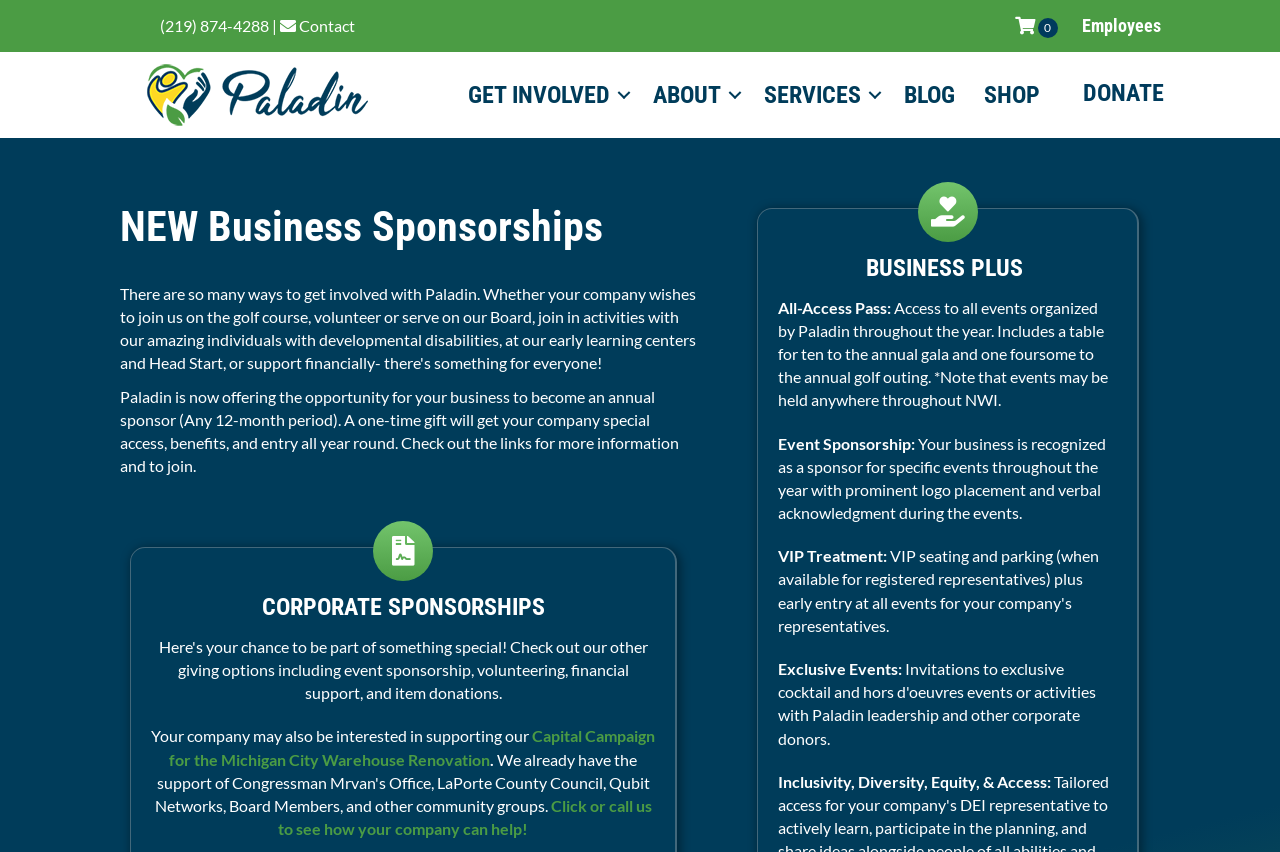Specify the bounding box coordinates of the area that needs to be clicked to achieve the following instruction: "Call the phone number".

[0.125, 0.019, 0.219, 0.042]